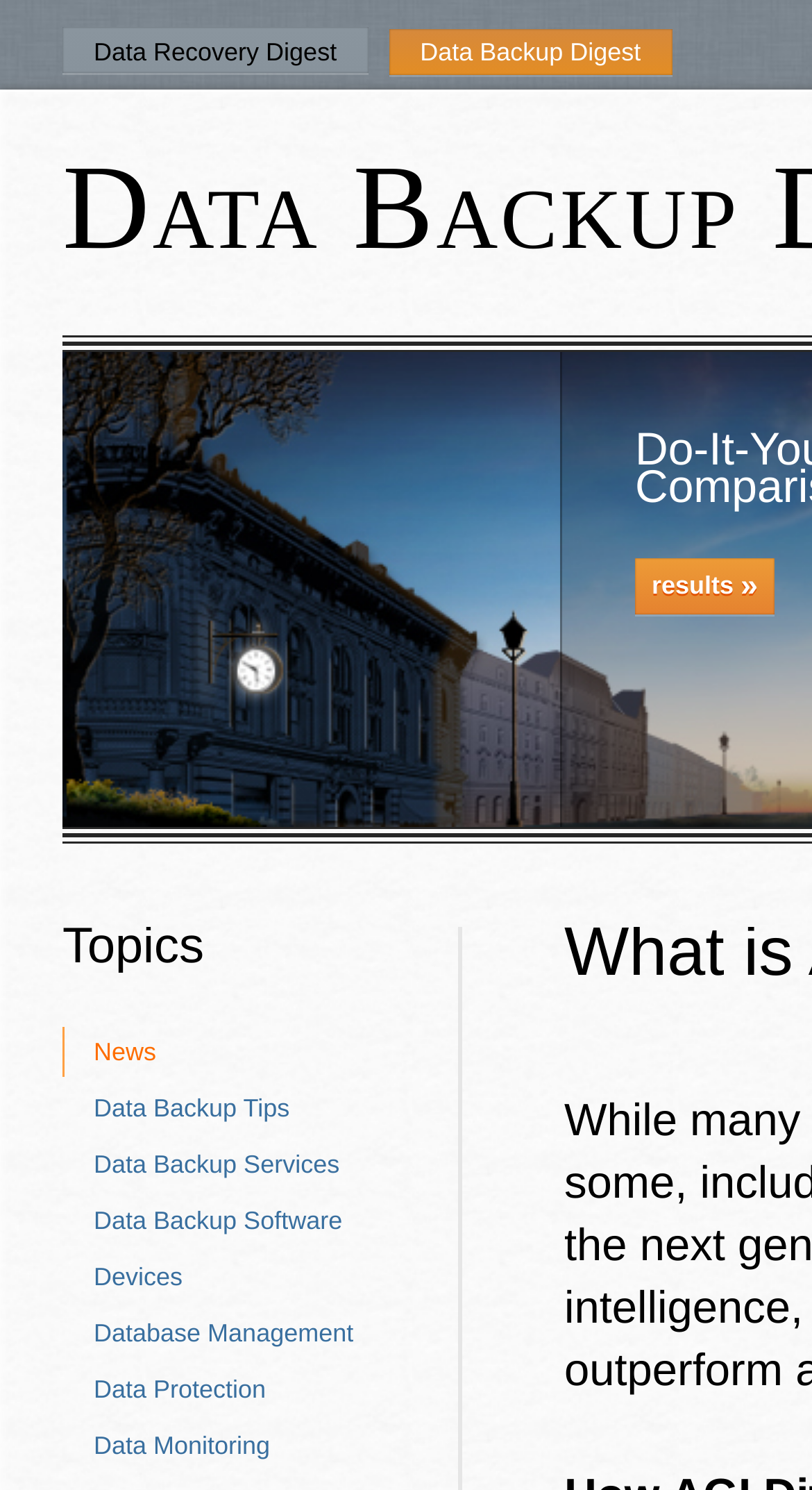Describe the webpage meticulously, covering all significant aspects.

The webpage is about Artificial General Intelligence, with a title "What is Artificial General Intelligence? - News - Data Backup Digest" at the top. 

At the top left, there are two links, "Data Recovery Digest" and "Data Backup Digest", which are likely the website's logo or navigation links. 

Below these links, there is a link "results »" at the top right corner, which might be a search result or a pagination link.

On the left side, there is a section with a heading "Topics" followed by a list of 8 links, including "News", "Data Backup Tips", "Data Backup Services", "Data Backup Software", "Devices", "Database Management", "Data Protection", and "Data Monitoring". These links are stacked vertically, with "News" at the top and "Data Monitoring" at the bottom.